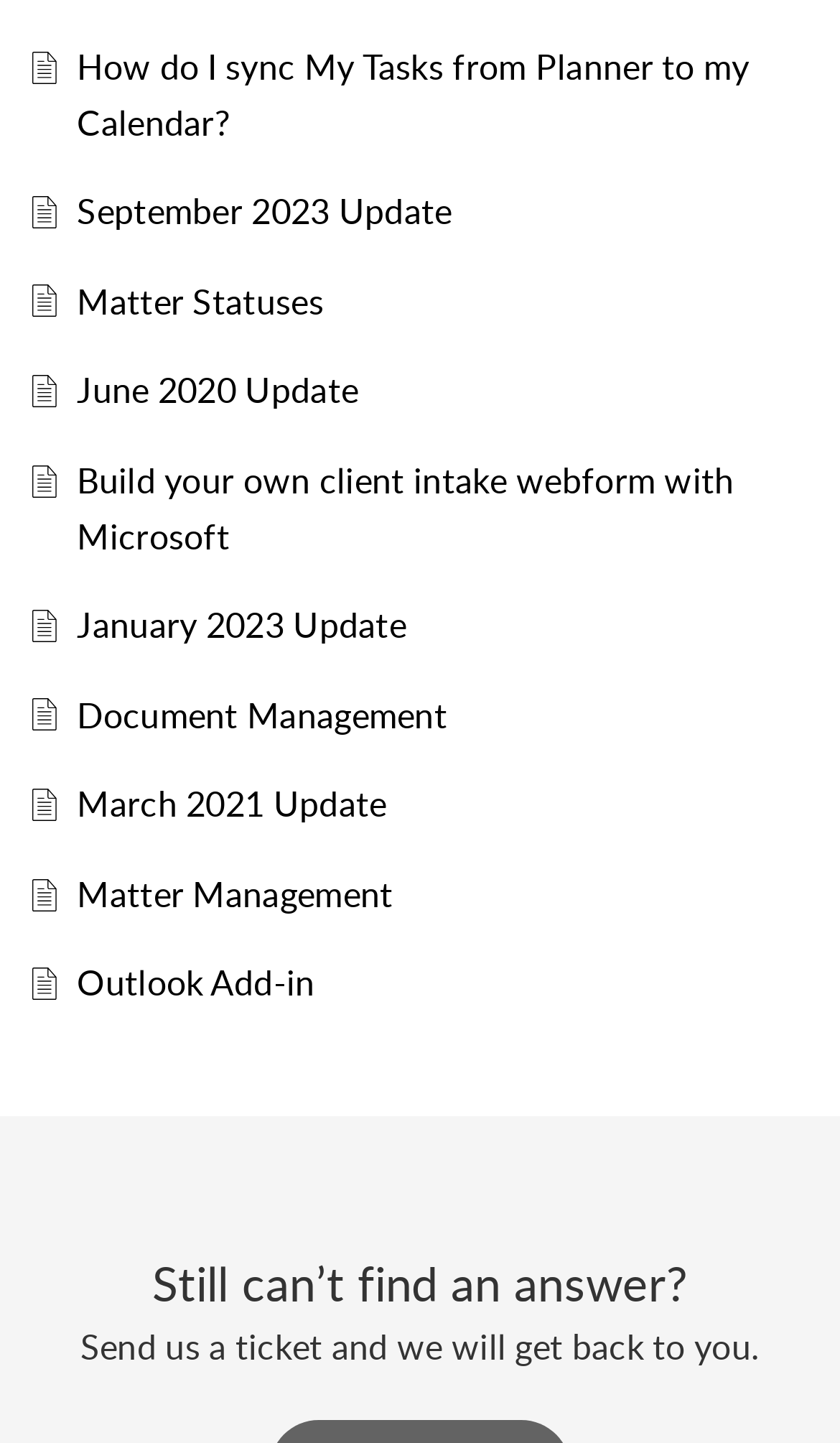Identify the bounding box coordinates of the section to be clicked to complete the task described by the following instruction: "Check 'Document Management'". The coordinates should be four float numbers between 0 and 1, formatted as [left, top, right, bottom].

[0.092, 0.479, 0.533, 0.512]